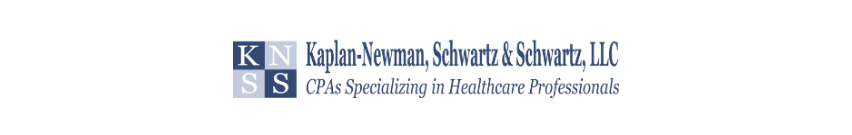What is the aesthetic of the logo design?
Relying on the image, give a concise answer in one word or a brief phrase.

Clean and professional